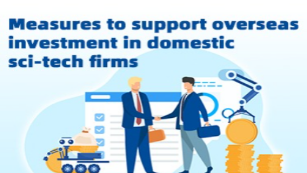Utilize the information from the image to answer the question in detail:
What do the stacks of gold coins represent?

The stacks of gold coins in the background of the image represent financial growth, which is a result of the initiatives aimed at fostering foreign investments to bolster domestic technological firms.